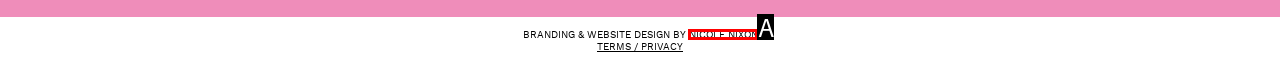Which HTML element matches the description: NICOLE NIXON?
Reply with the letter of the correct choice.

A